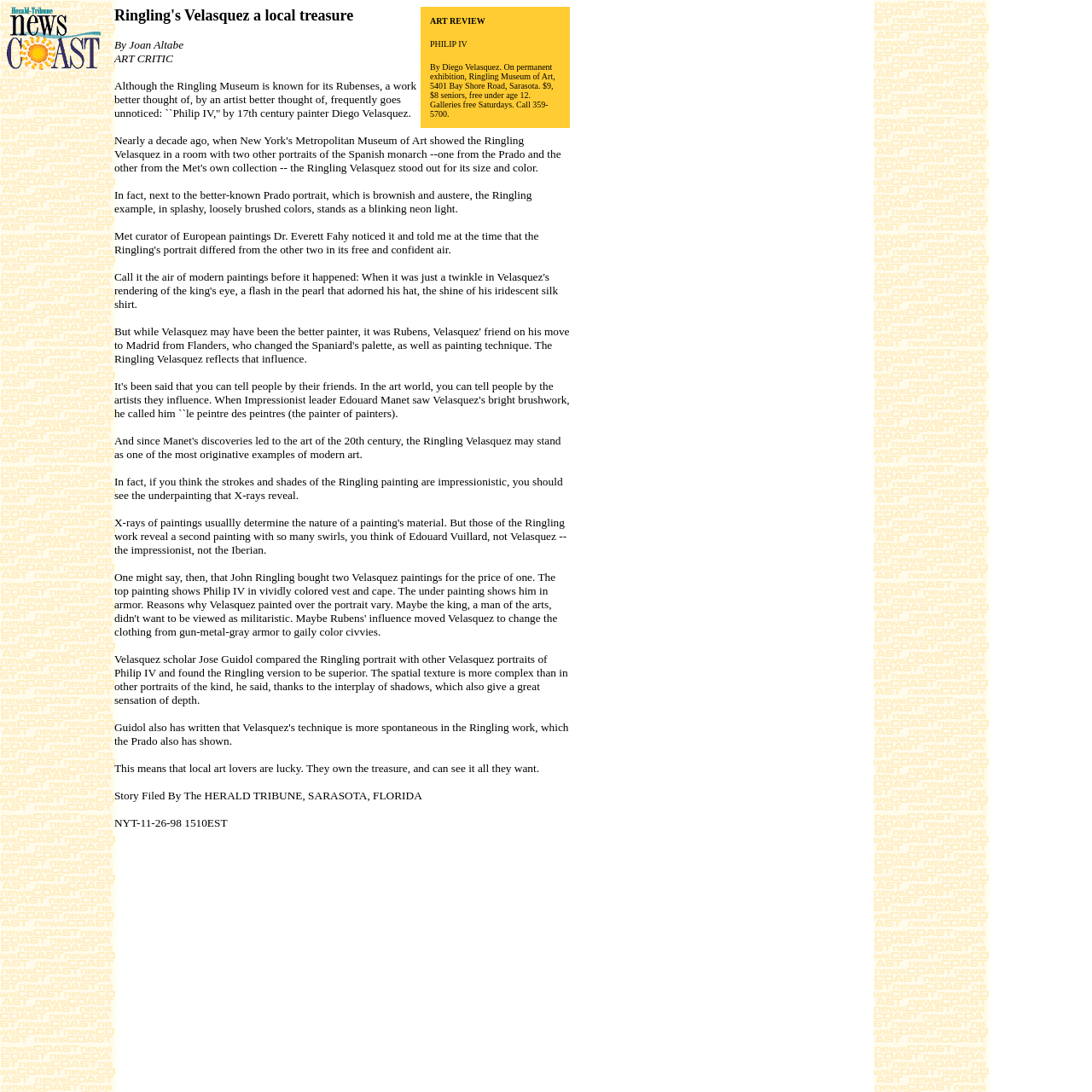What is the price of admission to the museum for seniors?
Please provide a comprehensive and detailed answer to the question.

The price of admission to the Ringling Museum of Art for seniors is $8, as mentioned in the text as part of the exhibition information.